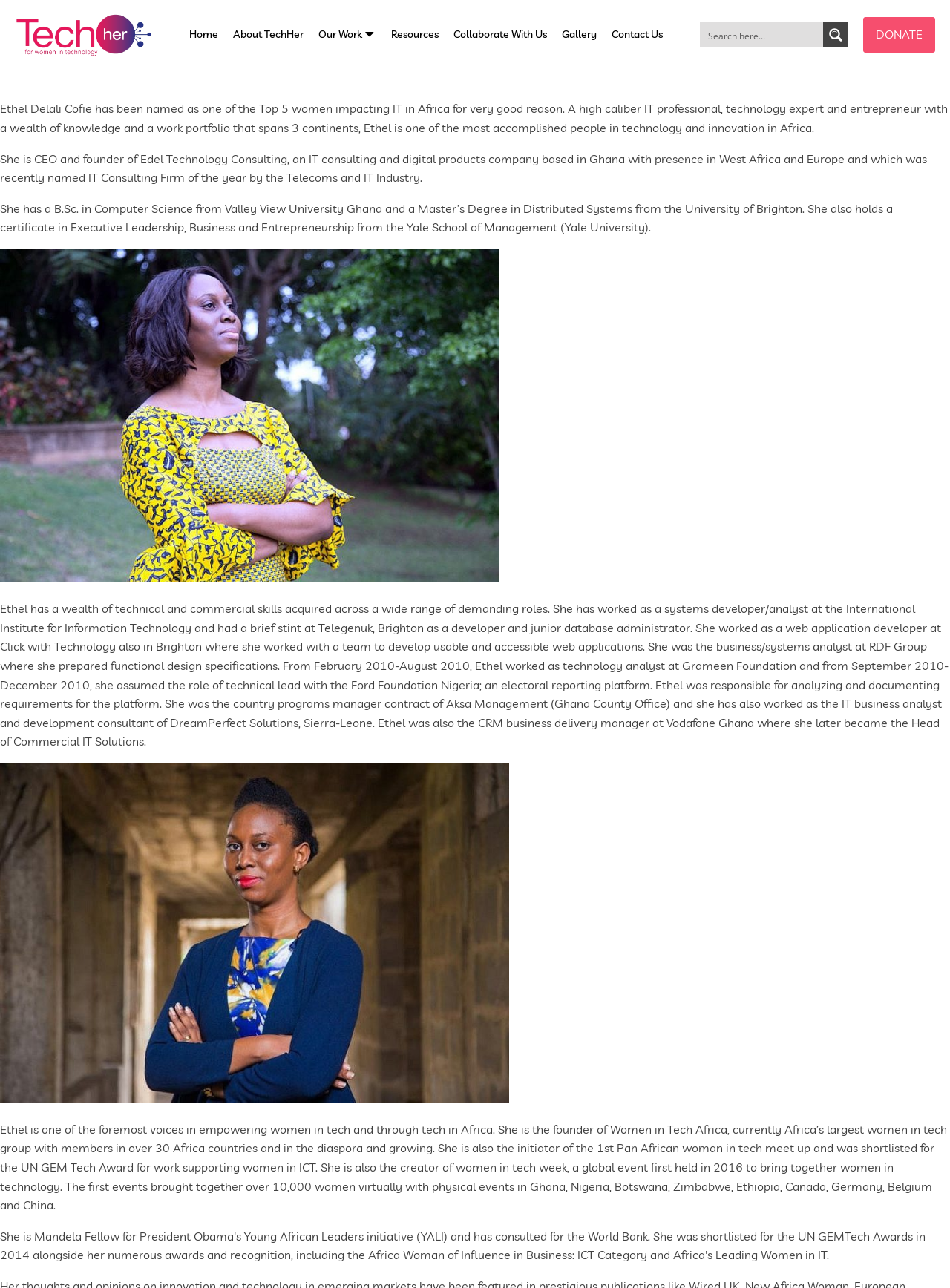Look at the image and give a detailed response to the following question: What is the name of the person described on this webpage?

I determined the answer by reading the static text elements on the webpage, which describe a person's accomplishments and background. The name 'Ethel Delali Cofie' is mentioned multiple times, indicating that she is the main subject of the webpage.